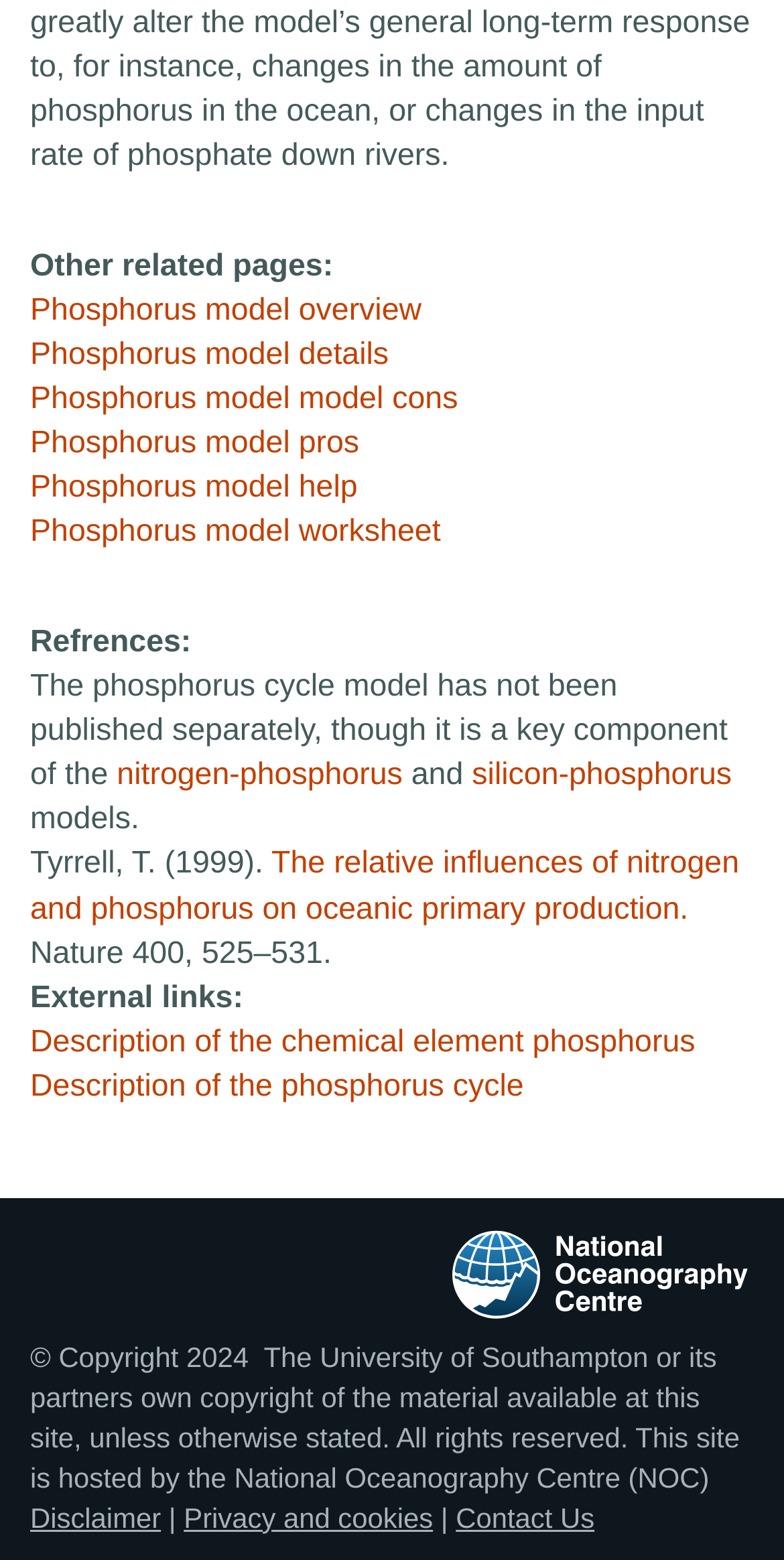Determine the bounding box coordinates for the area that should be clicked to carry out the following instruction: "Contact Us".

[0.581, 0.962, 0.758, 0.983]